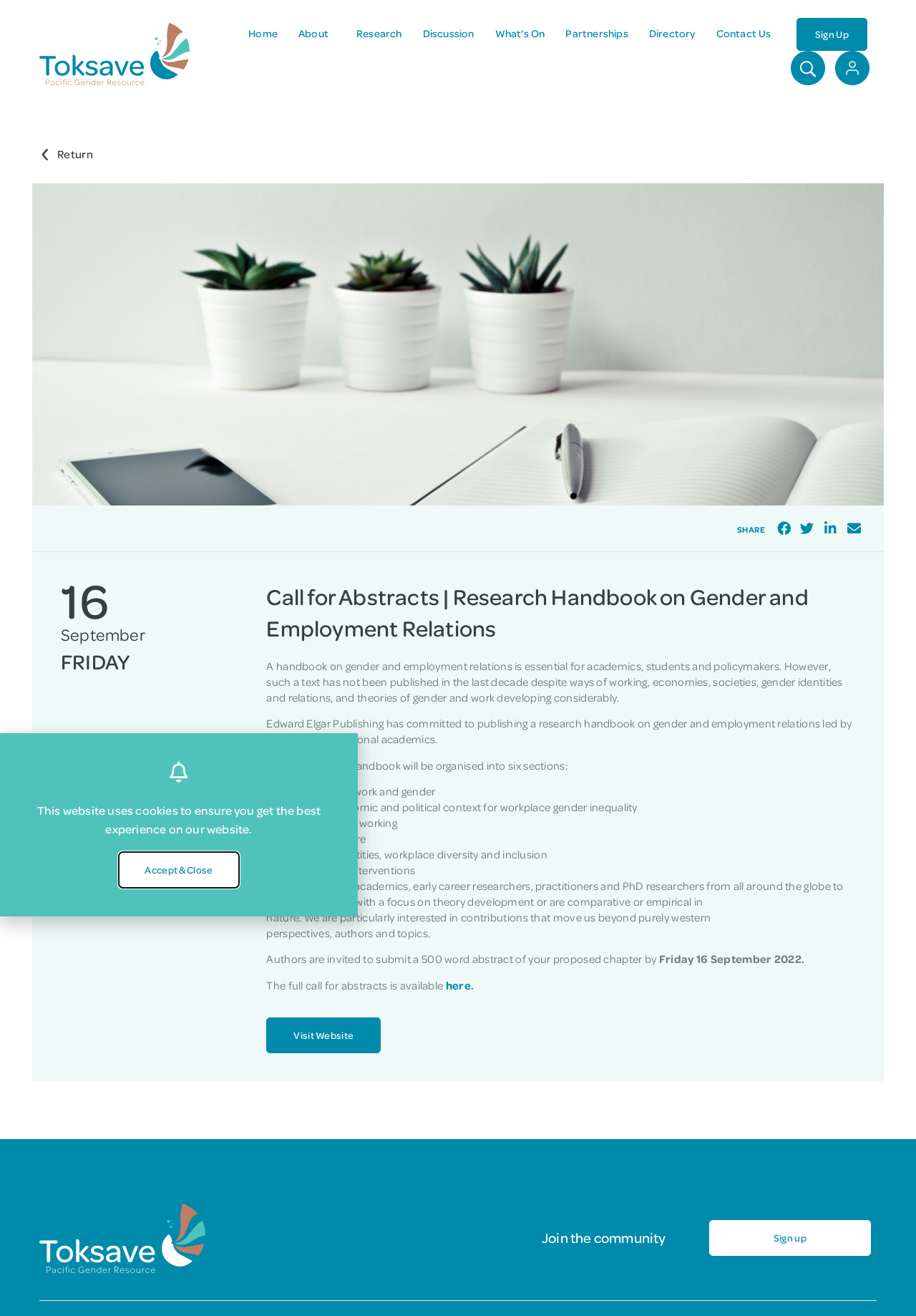Specify the bounding box coordinates of the area to click in order to execute this command: 'Click on the 'Sign Up' link'. The coordinates should consist of four float numbers ranging from 0 to 1, and should be formatted as [left, top, right, bottom].

[0.869, 0.014, 0.947, 0.039]